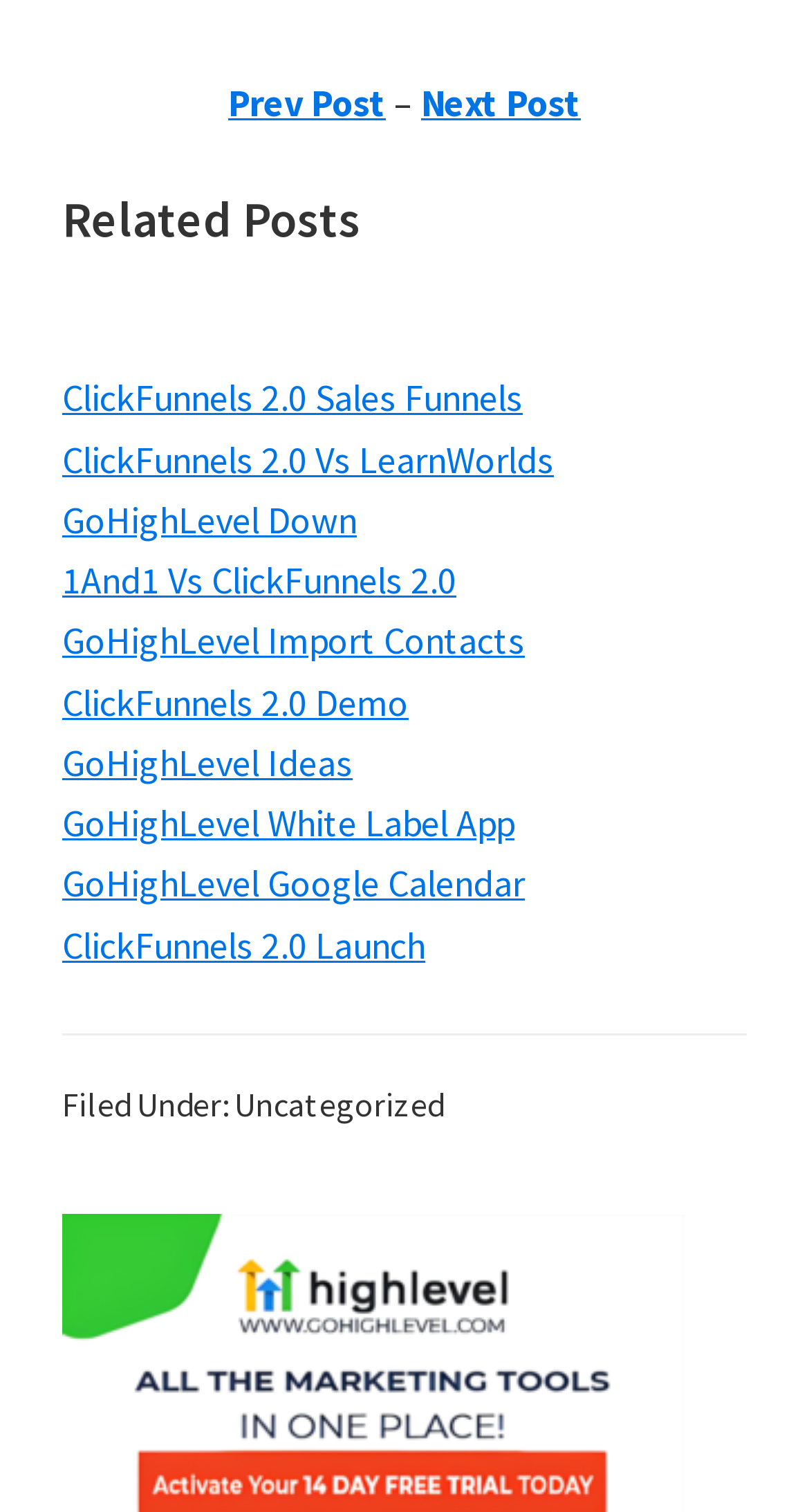How many navigation links are available?
Please provide a single word or phrase in response based on the screenshot.

3